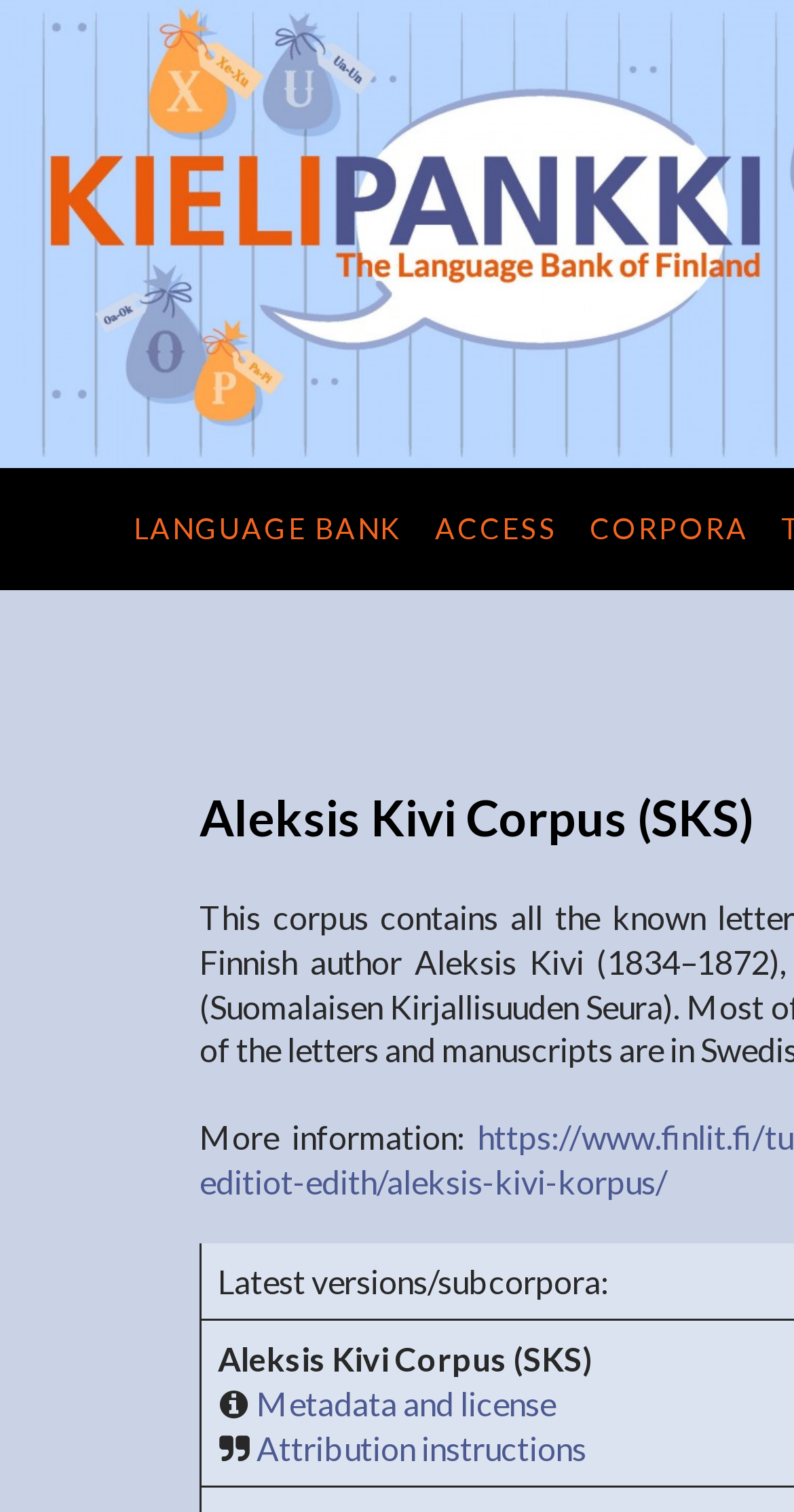Find the bounding box of the web element that fits this description: "Attribution instructions".

[0.323, 0.944, 0.738, 0.97]